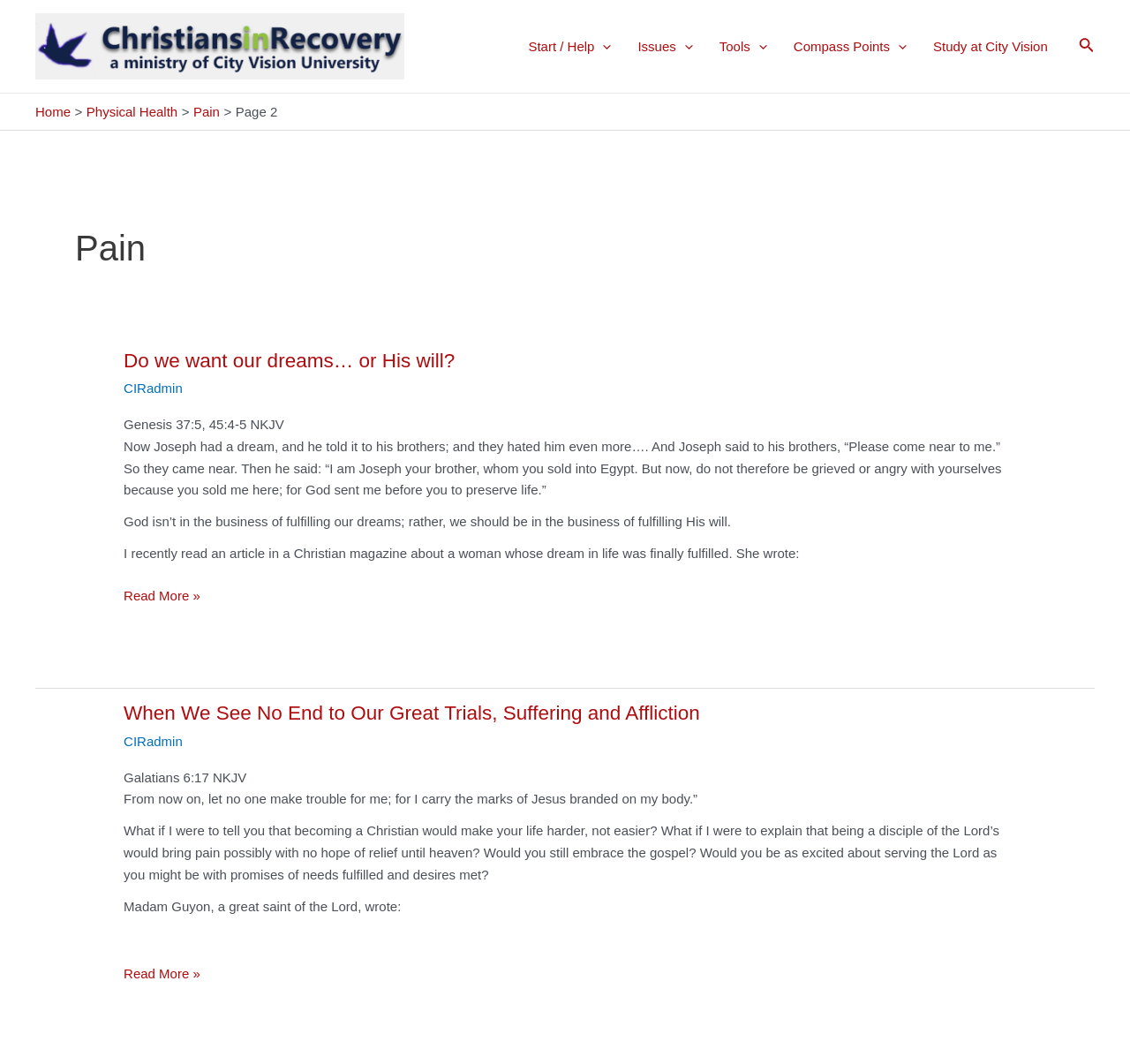Given the element description "parent_node: Compass Points aria-label="Menu Toggle"" in the screenshot, predict the bounding box coordinates of that UI element.

[0.788, 0.015, 0.802, 0.073]